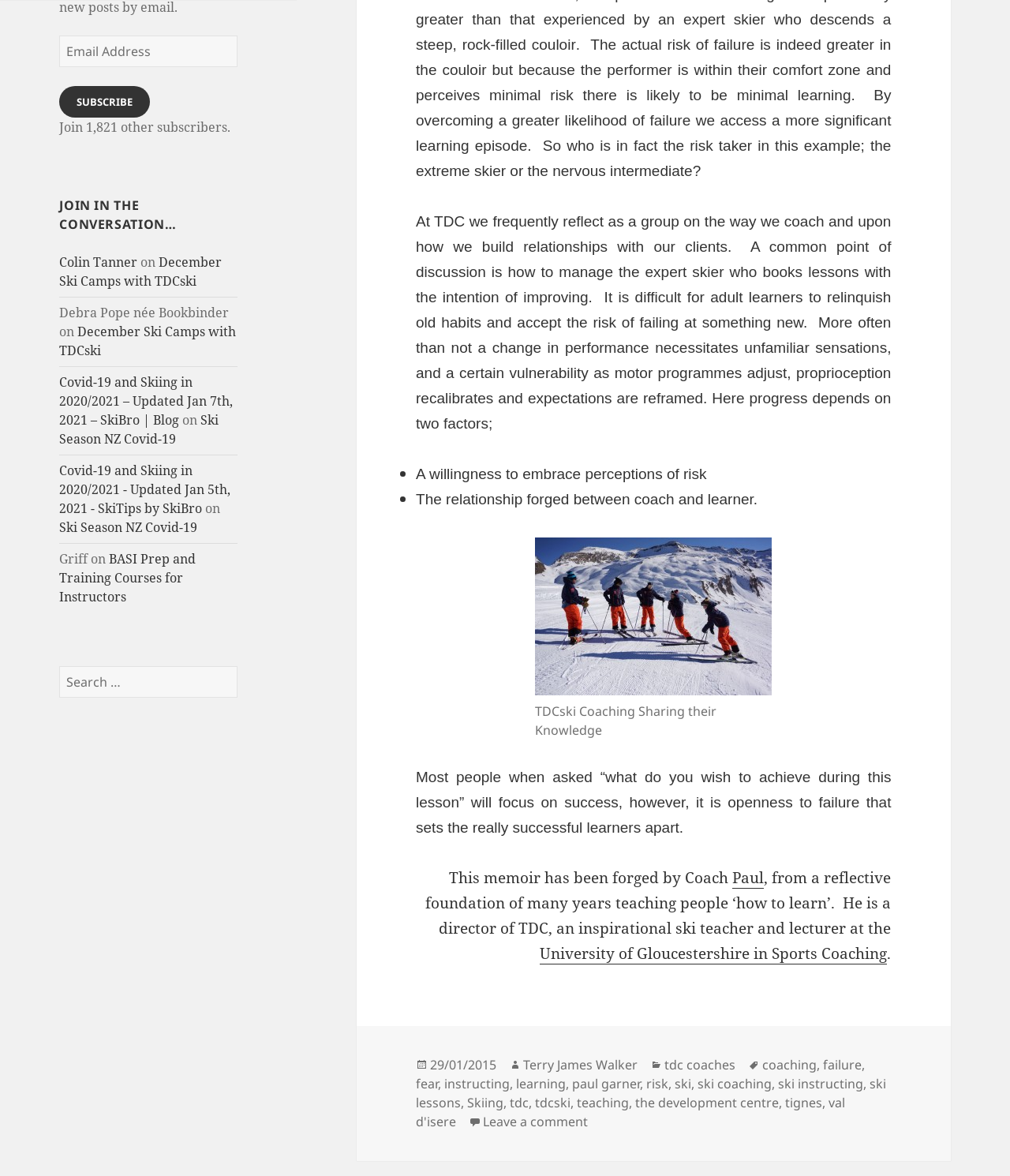Provide the bounding box coordinates of the HTML element this sentence describes: "Ski Season NZ Covid-19". The bounding box coordinates consist of four float numbers between 0 and 1, i.e., [left, top, right, bottom].

[0.059, 0.35, 0.217, 0.381]